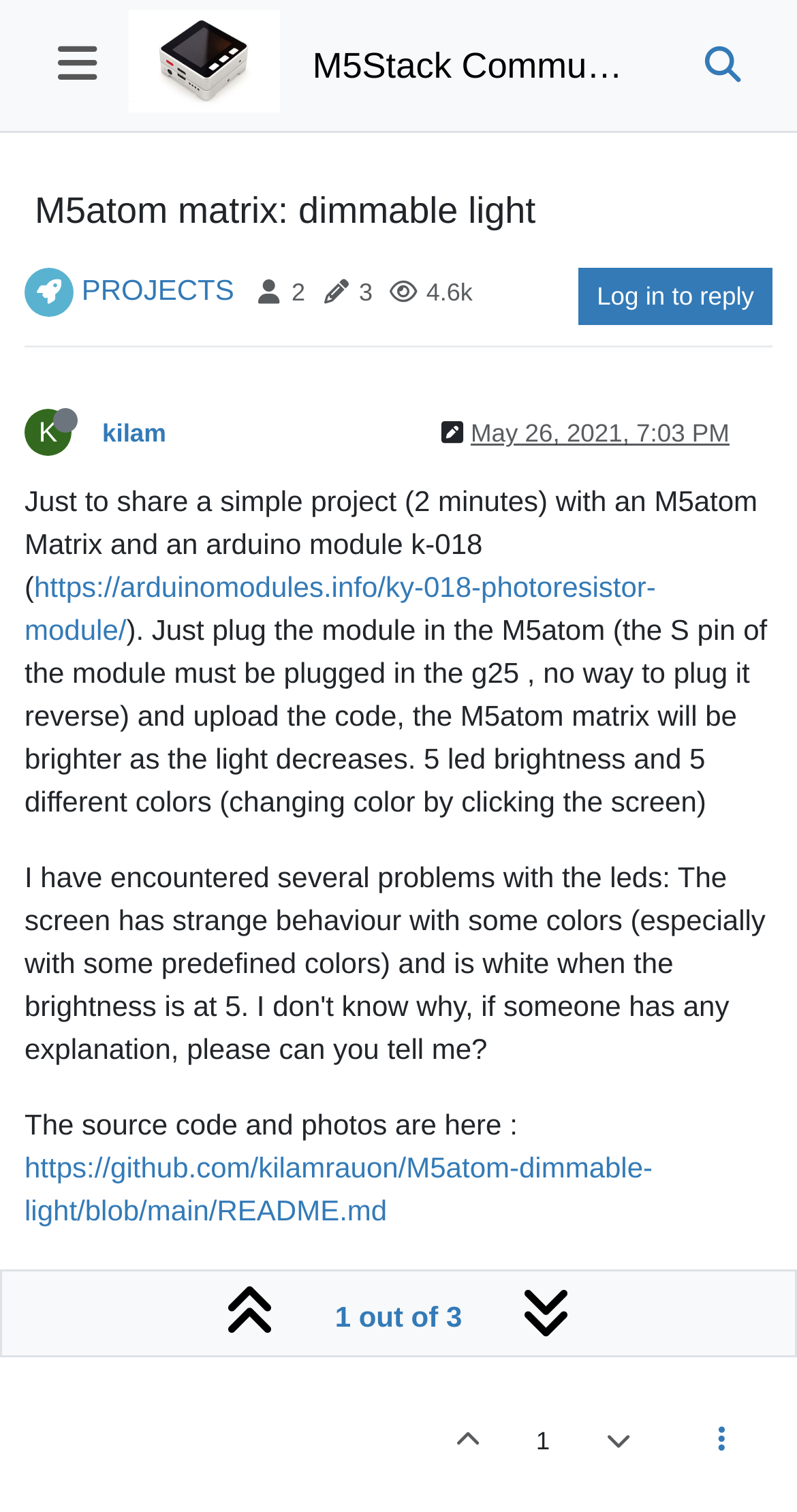Given the description "May 26, 2021, 7:03 PM", determine the bounding box of the corresponding UI element.

[0.591, 0.277, 0.915, 0.296]